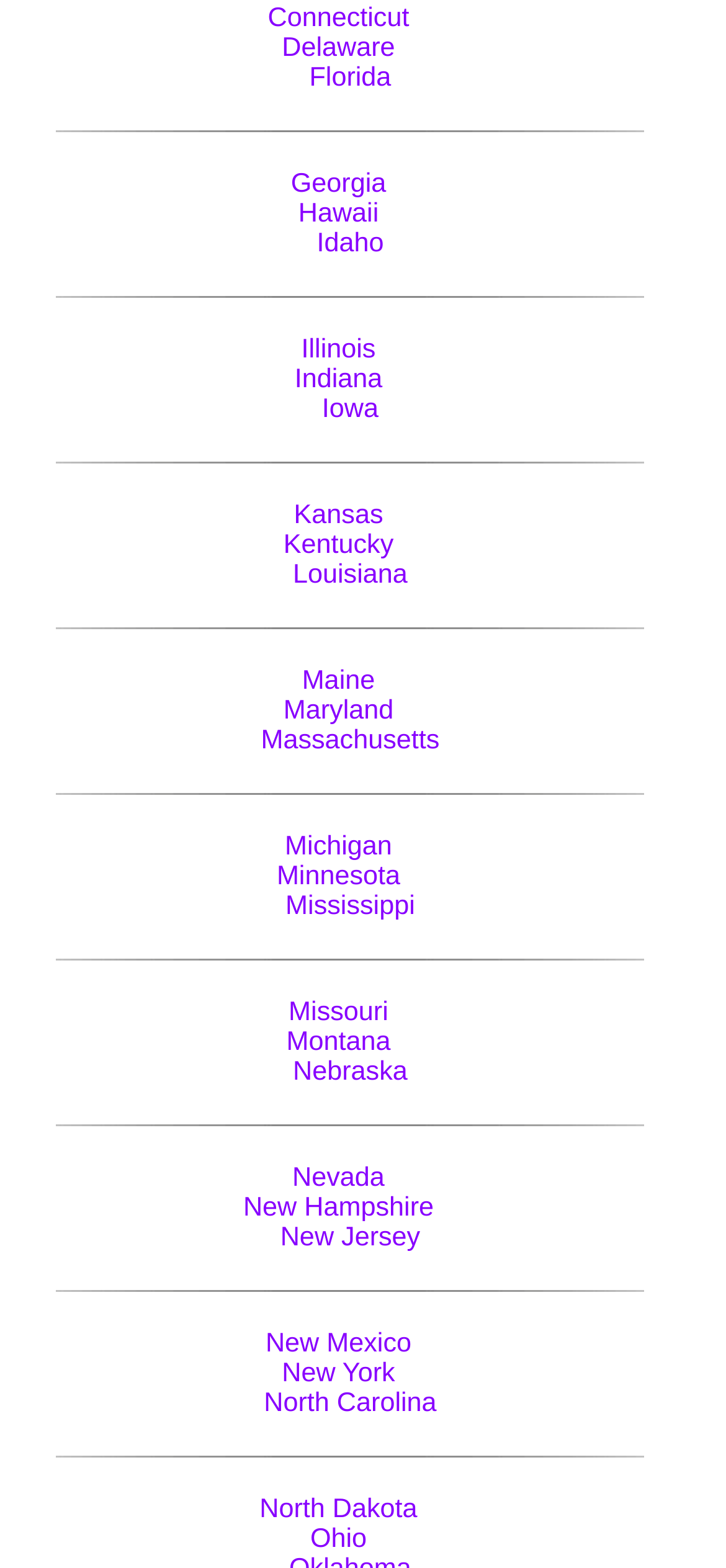Please find the bounding box coordinates of the element that must be clicked to perform the given instruction: "Select Ohio". The coordinates should be four float numbers from 0 to 1, i.e., [left, top, right, bottom].

[0.427, 0.972, 0.505, 0.991]